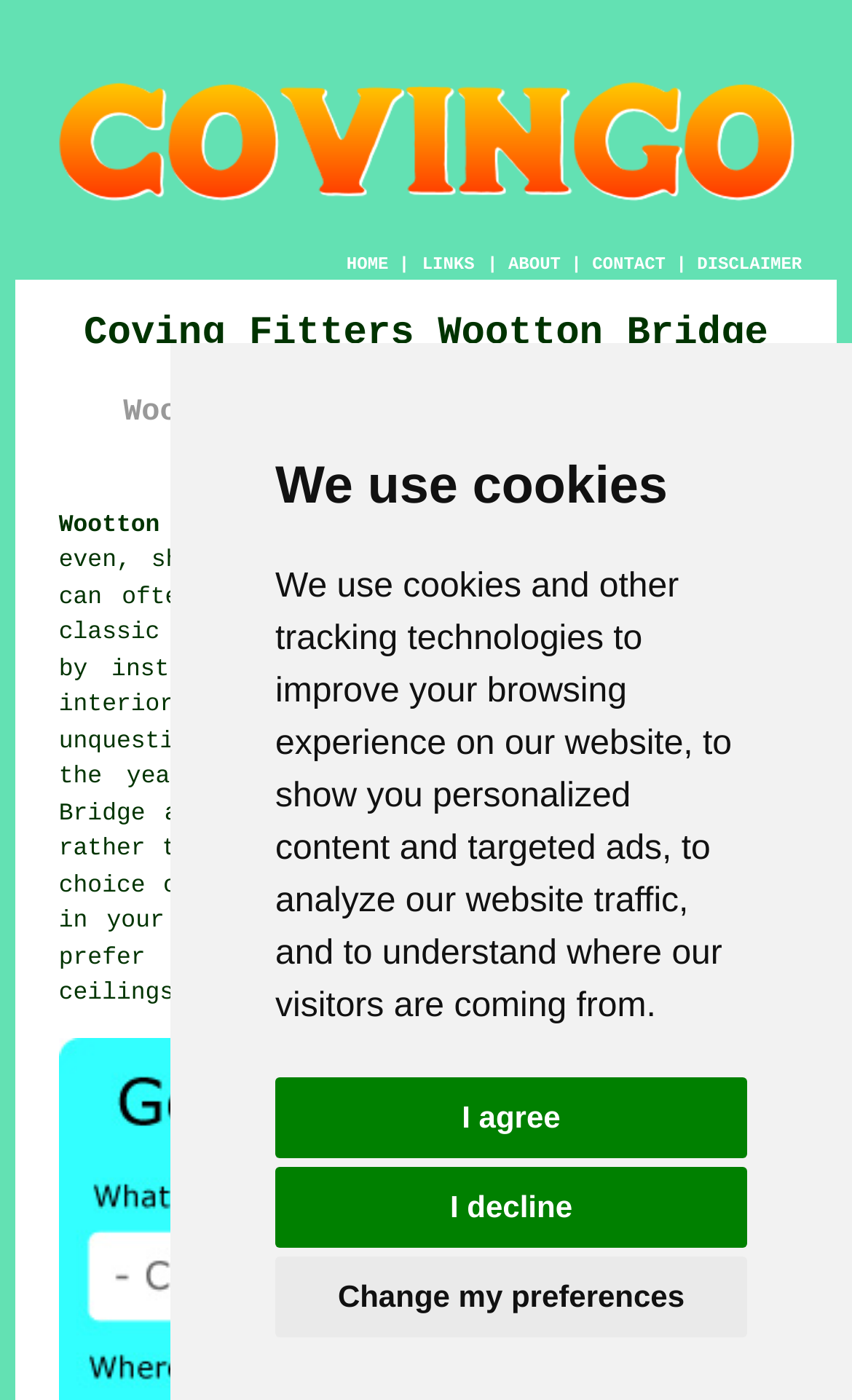Offer a comprehensive description of the webpage’s content and structure.

The webpage is about Coving Installation in Wootton Bridge, Isle of Wight. At the top, there is a notification bar with three buttons: "I agree", "I decline", and "Change my preferences", related to cookies and tracking technologies. Below this bar, there is a large image that spans almost the entire width of the page, with the title "Coving Installation Wootton Bridge - Coving Fitters".

The top navigation menu consists of five links: "HOME", "LINKS", "ABOUT", "CONTACT", and "DISCLAIMER", arranged horizontally across the page. 

The main content area has two headings: "Coving Fitters Wootton Bridge" and "Wootton Bridge Coving and Cornice Installation". Below these headings, there is a paragraph of text that discusses the purpose of coving installation, which is to soften the harsh lines where walls meet ceilings. The text also mentions that this interior design option has gone in and out of fashion, but personal preference should determine the choice of having coving installed. There are two links within this paragraph: "ornate mouldings and coving" and "coving installed".